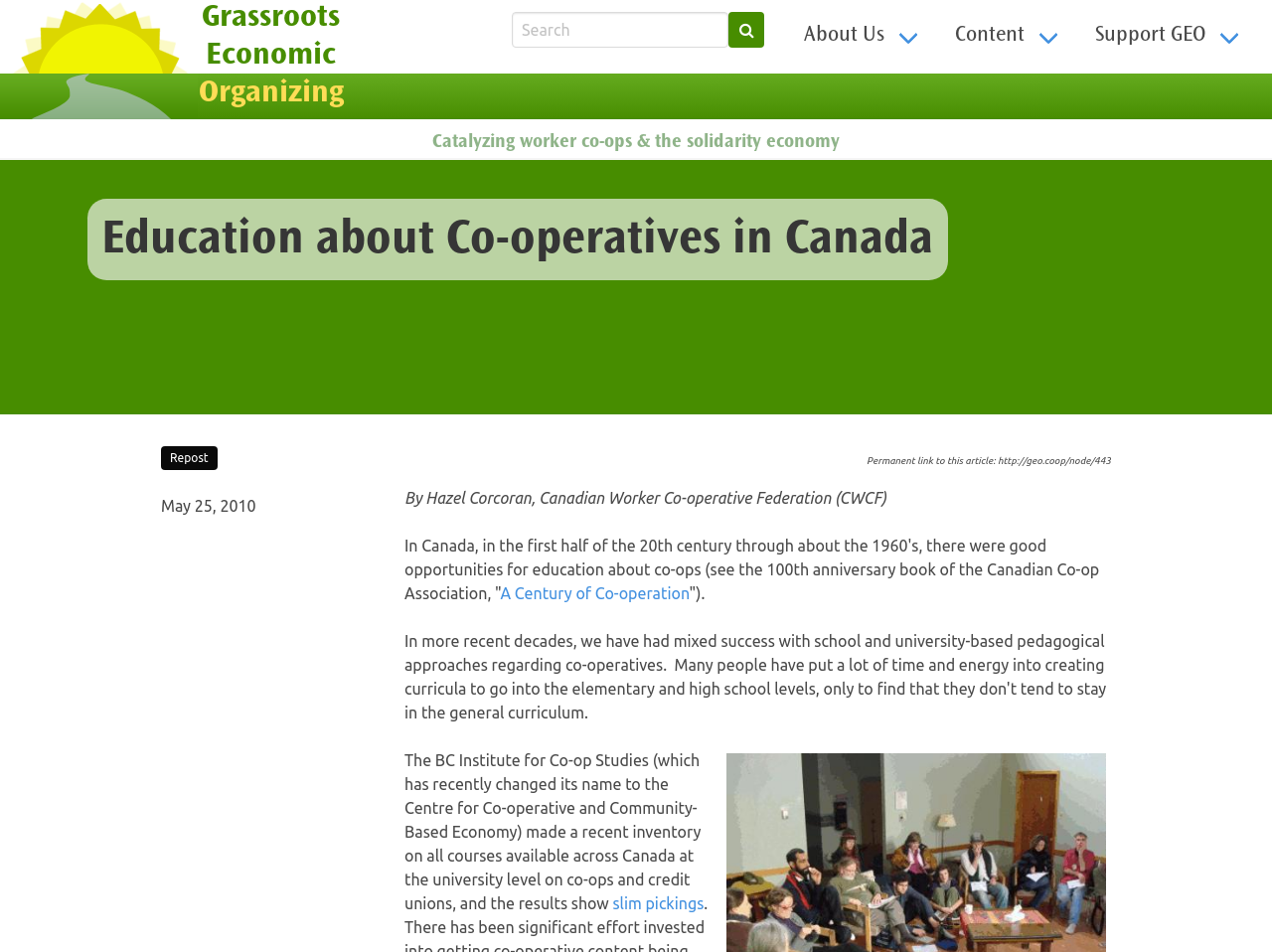Identify the bounding box for the described UI element. Provide the coordinates in (top-left x, top-left y, bottom-right x, bottom-right y) format with values ranging from 0 to 1: Grassroots Economic Organizing

[0.155, 0.0, 0.27, 0.119]